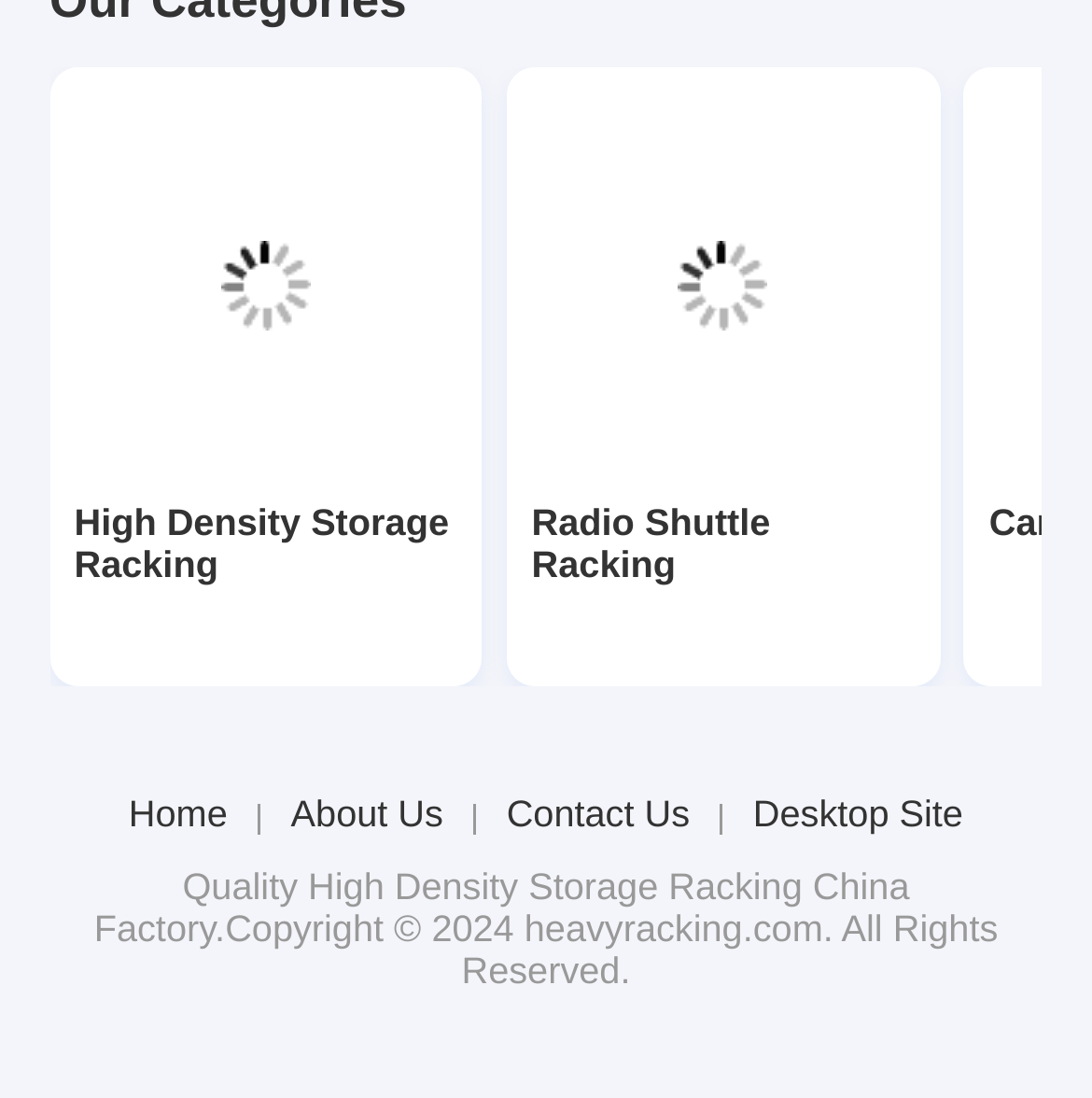How many types of storage racking are shown?
Based on the content of the image, thoroughly explain and answer the question.

Based on the webpage, there are two types of storage racking shown, which are 'High Density Storage Racking' and 'Radio Shuttle Racking'. These two types are displayed with images and links.